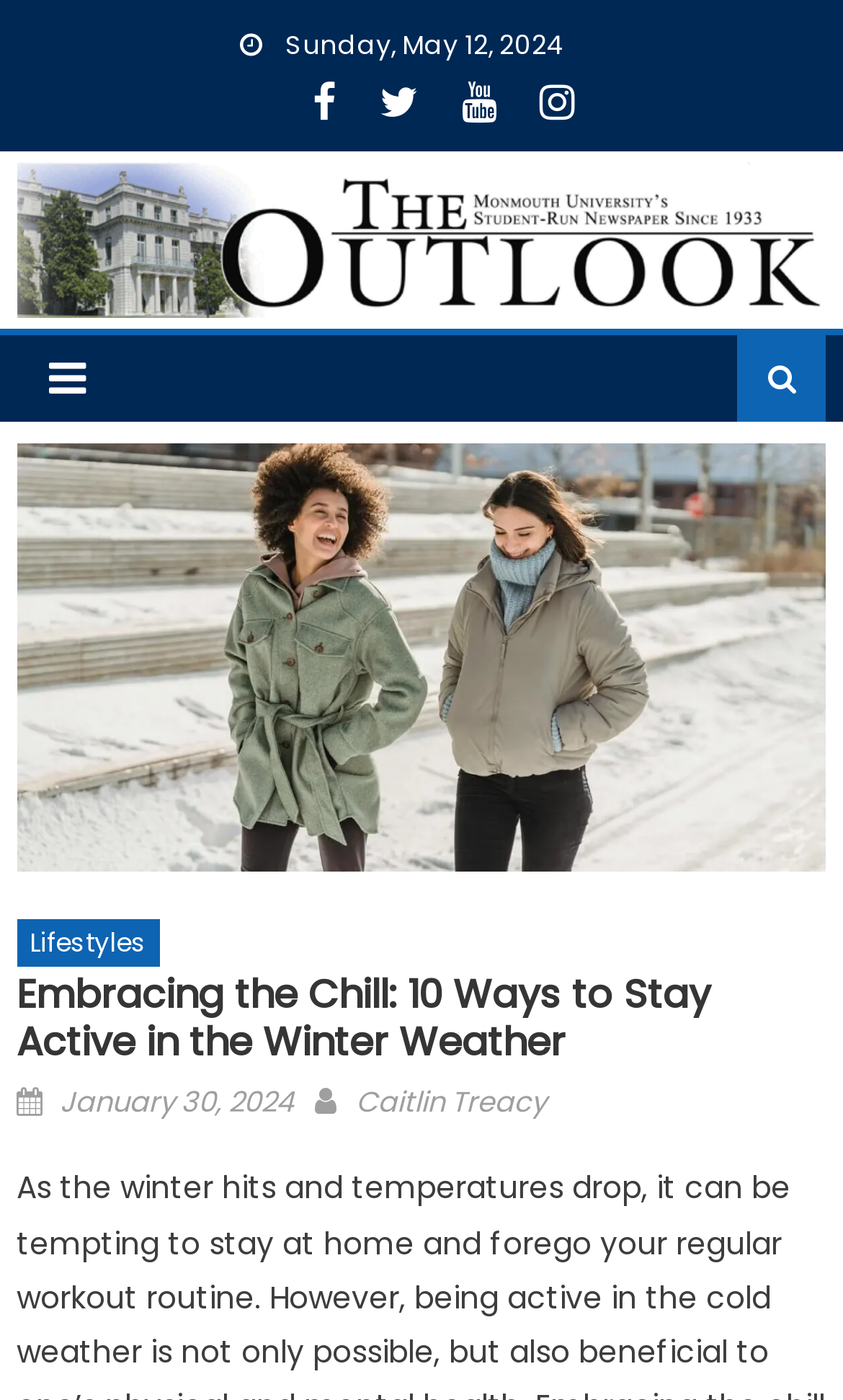What is the category of the article?
Answer the question using a single word or phrase, according to the image.

Lifestyles